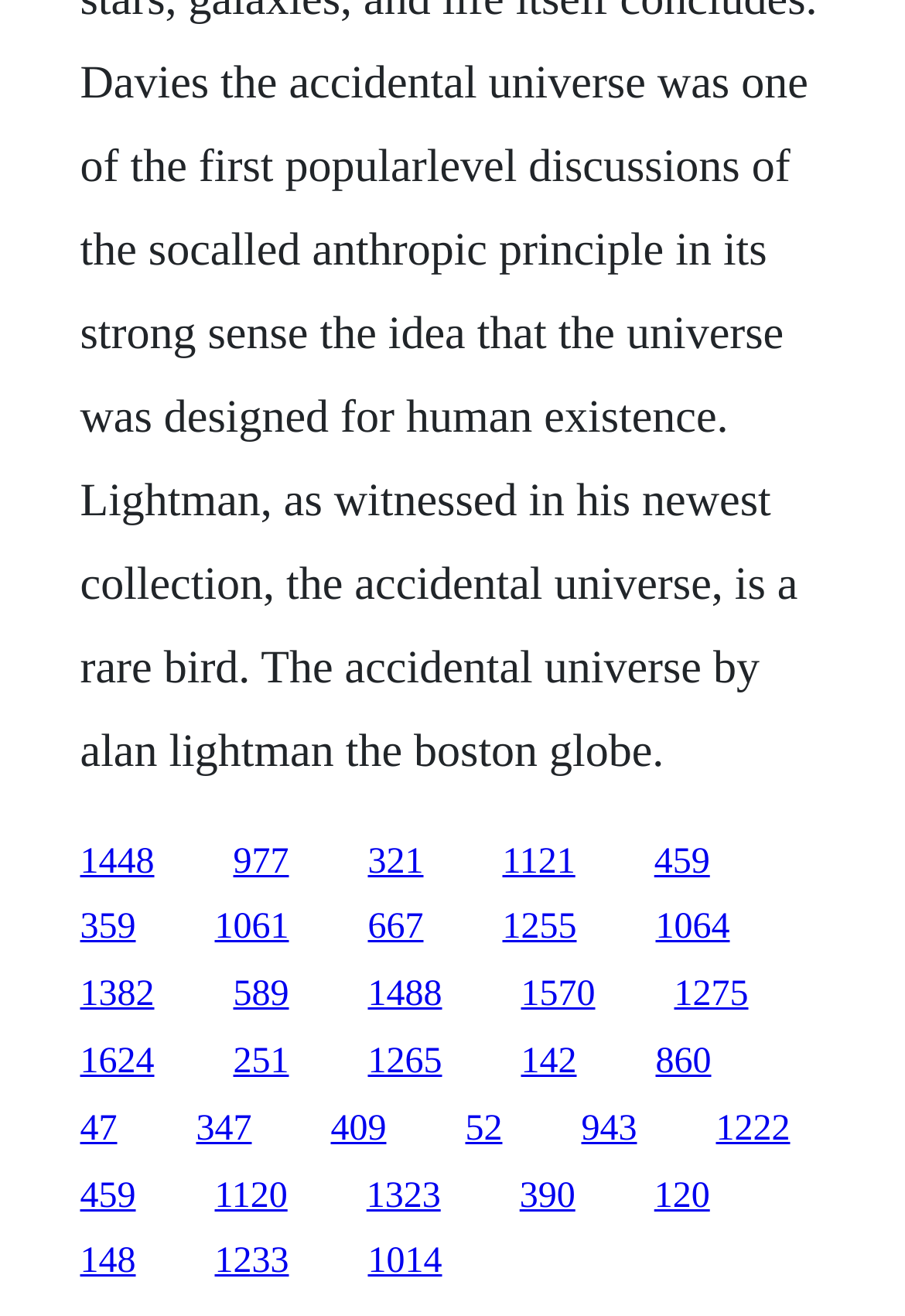Find the bounding box of the element with the following description: "459". The coordinates must be four float numbers between 0 and 1, formatted as [left, top, right, bottom].

[0.088, 0.893, 0.15, 0.923]